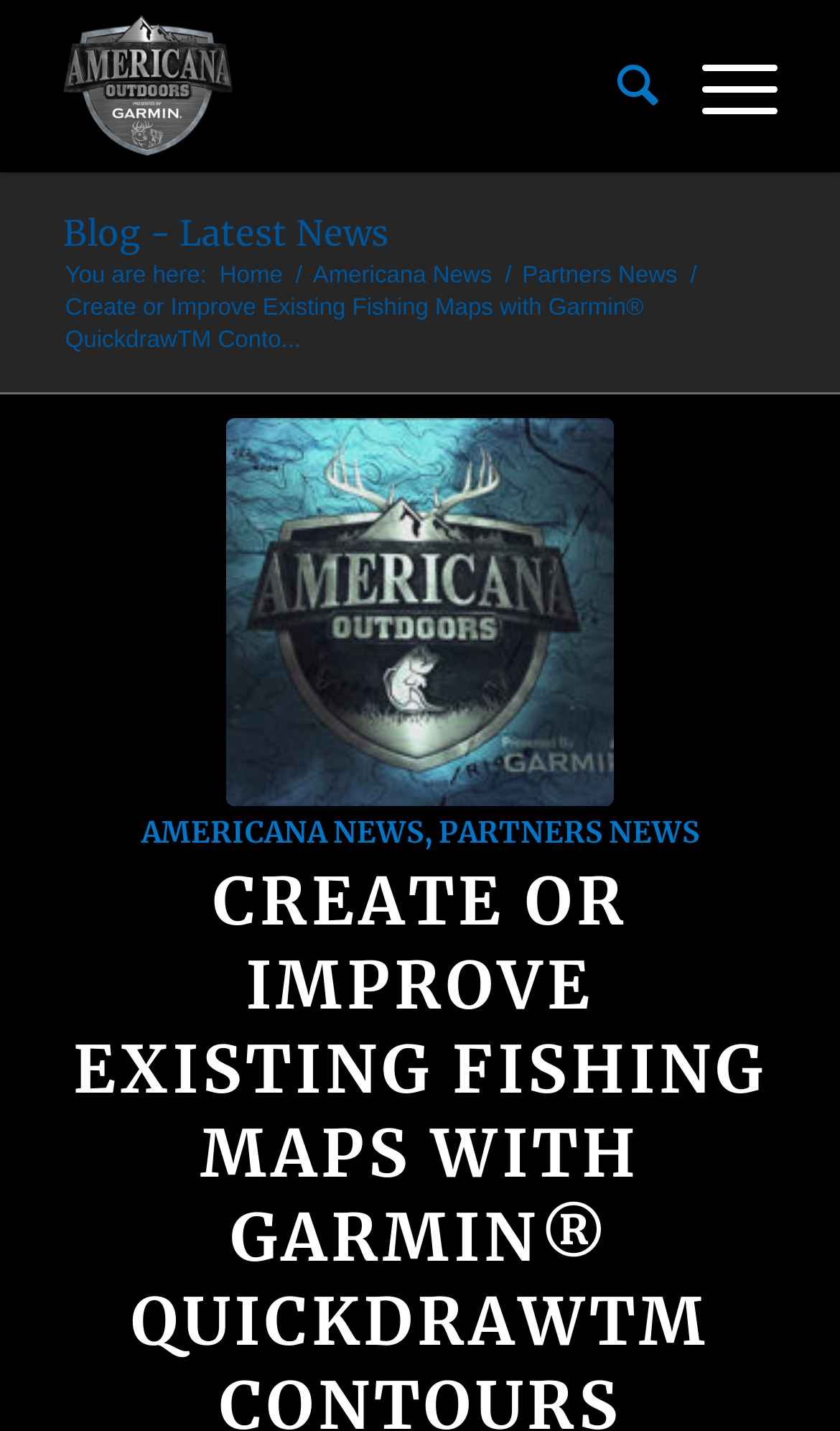How many news categories are there?
Analyze the image and provide a thorough answer to the question.

By looking at the links 'Americana News' and 'Partners News', we can infer that there are two news categories.